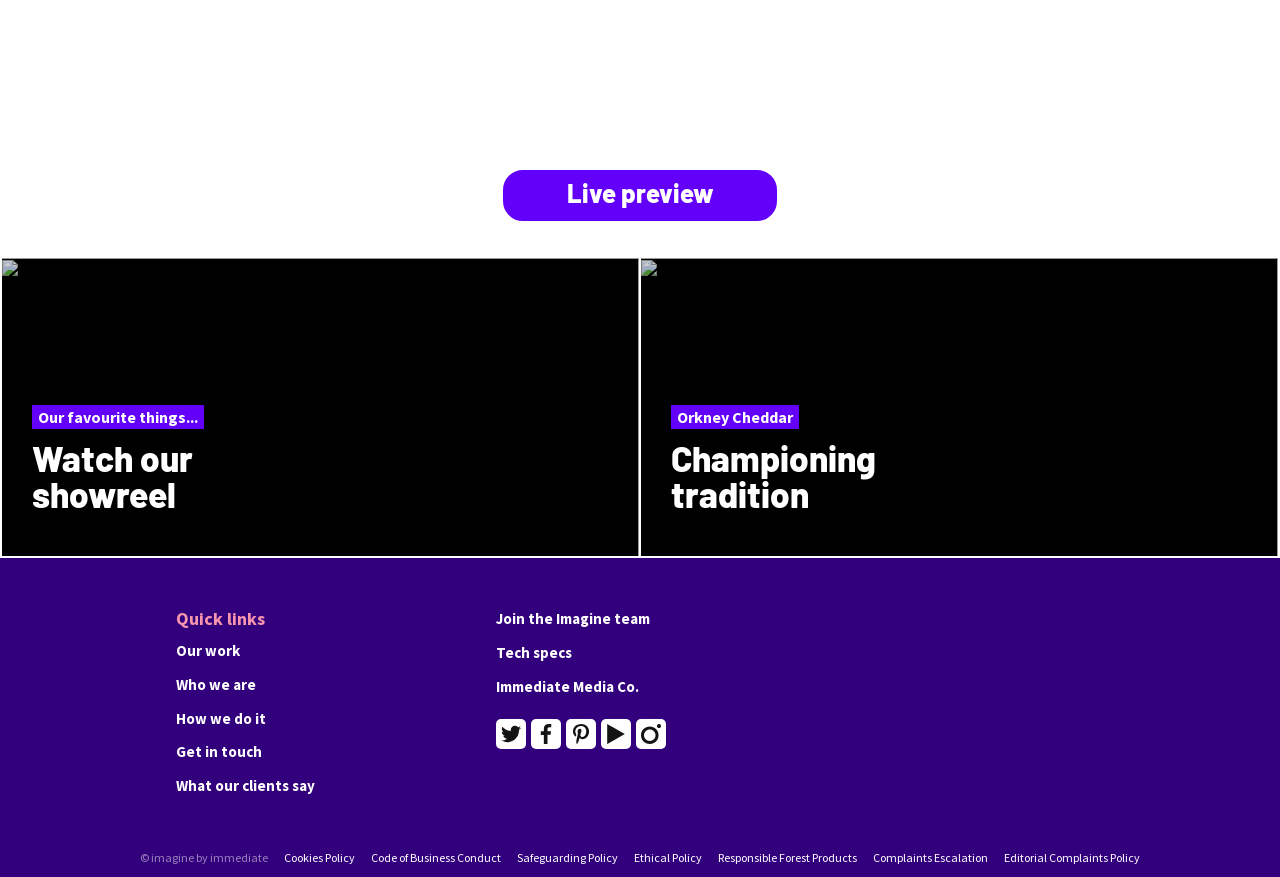Find the bounding box coordinates for the element described here: "What our clients say".

[0.138, 0.885, 0.246, 0.907]